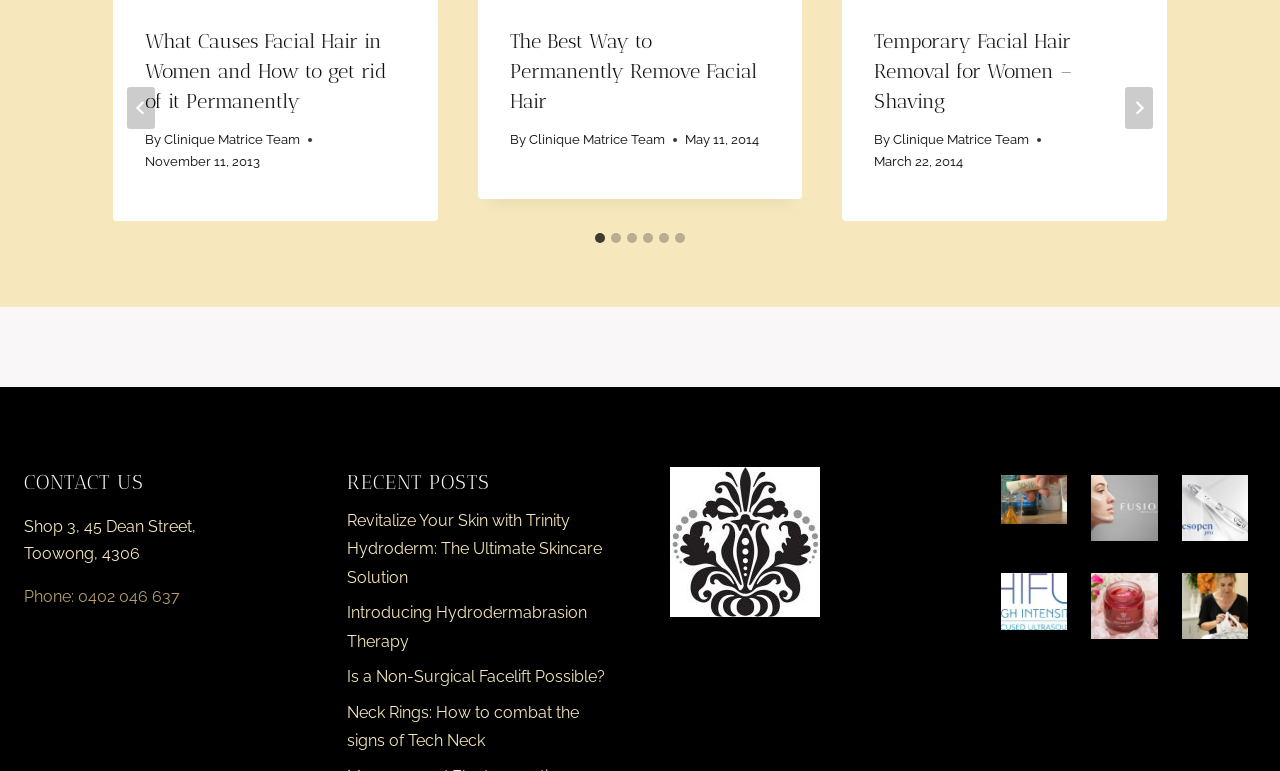How many links are available in the 'RECENT POSTS' section?
Please ensure your answer is as detailed and informative as possible.

The 'RECENT POSTS' section is located at the bottom right corner of the webpage, and it lists 4 links to recent articles or posts. These links are labeled with titles such as 'Revitalize Your Skin with Trinity Hydroderm' and 'Is a Non-Surgical Facelift Possible?'.